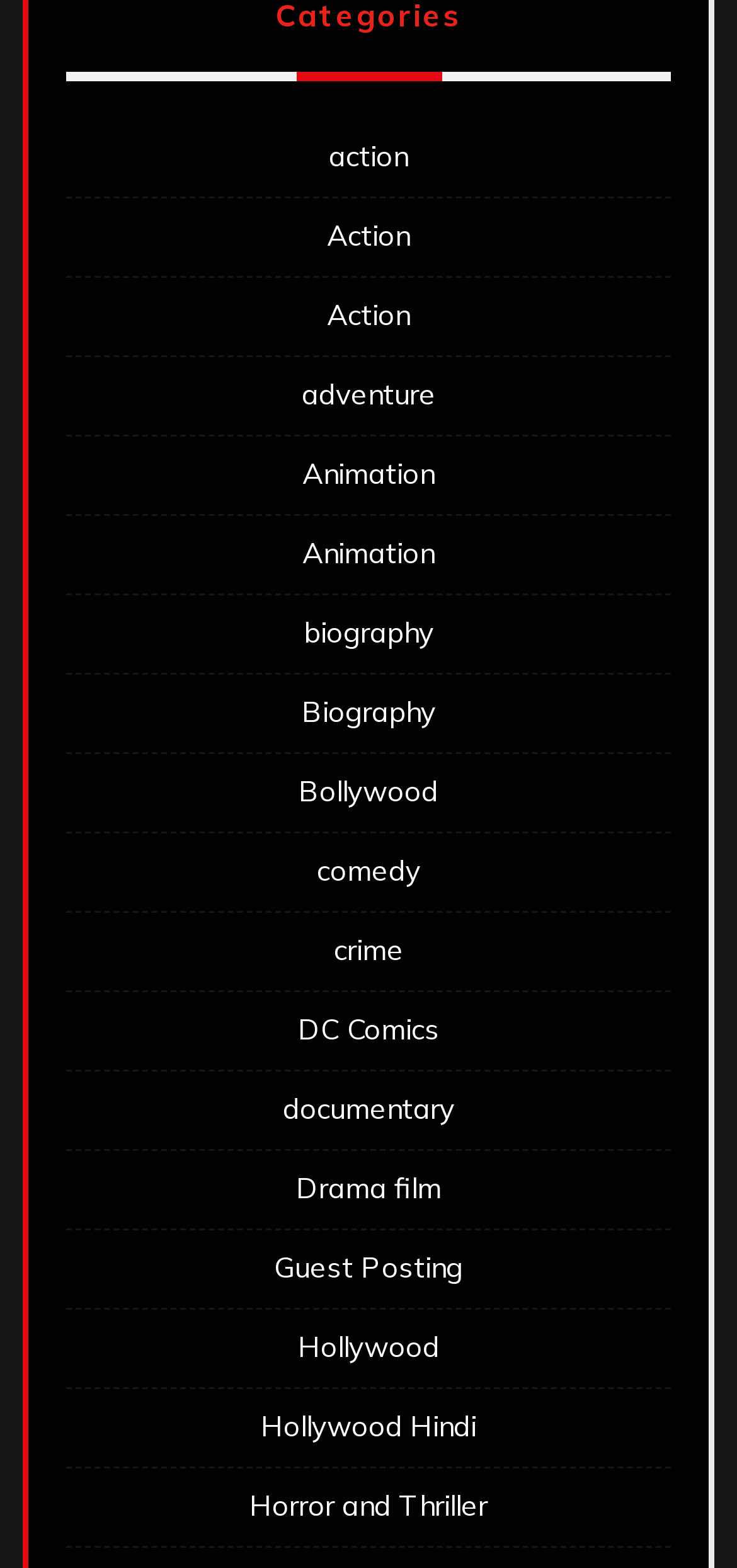How many genres are listed on this webpage?
Look at the screenshot and respond with one word or a short phrase.

15